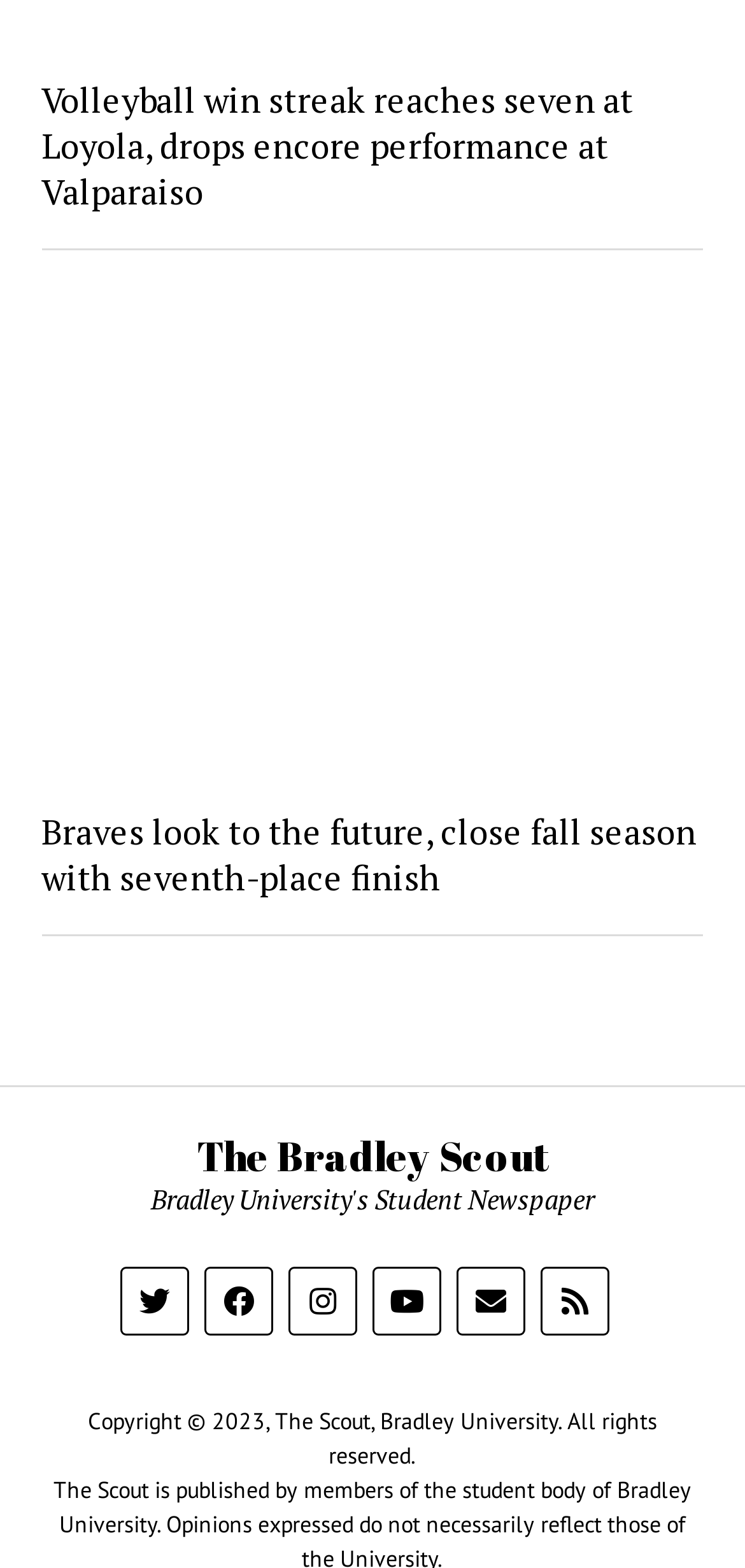Determine the bounding box coordinates of the target area to click to execute the following instruction: "Read news about volleyball win streak."

[0.056, 0.049, 0.944, 0.137]